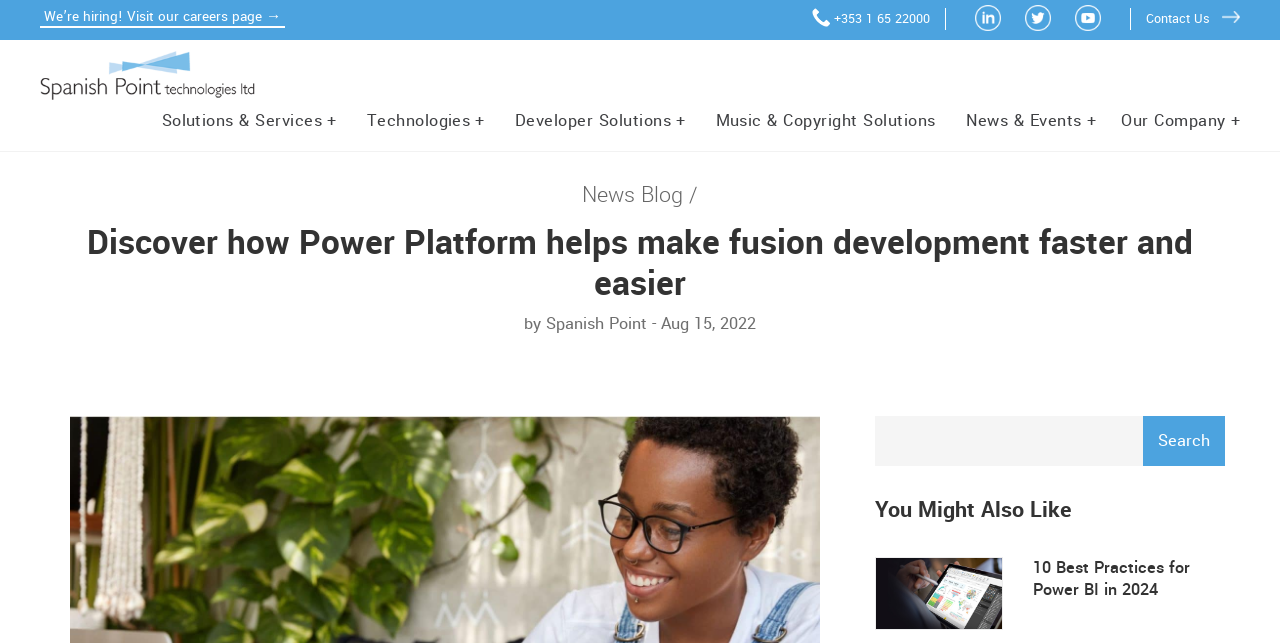Identify the bounding box coordinates for the region of the element that should be clicked to carry out the instruction: "Search for something". The bounding box coordinates should be four float numbers between 0 and 1, i.e., [left, top, right, bottom].

[0.684, 0.647, 0.957, 0.725]